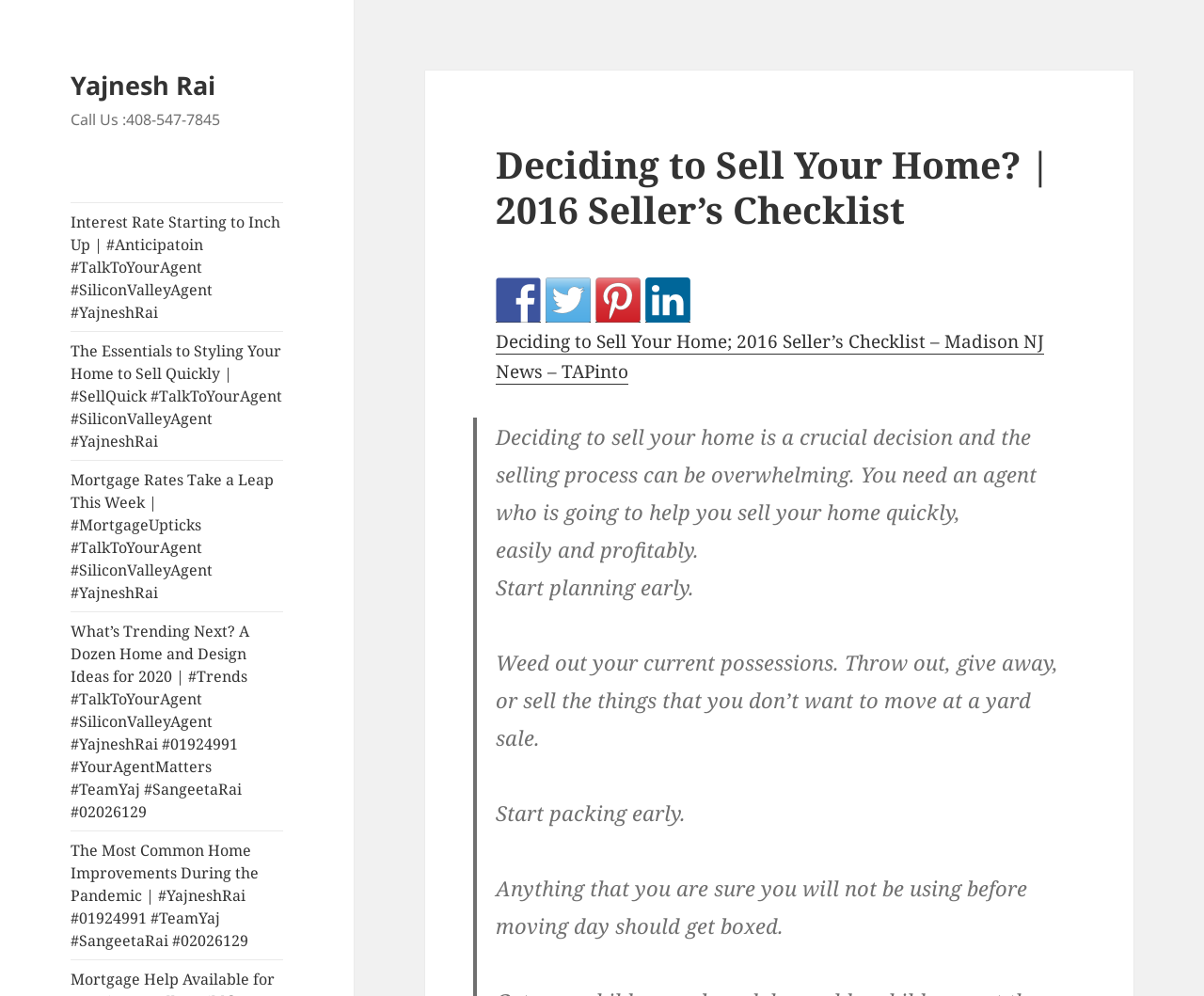Determine the bounding box for the described UI element: "Yajnesh Rai".

[0.059, 0.068, 0.179, 0.103]